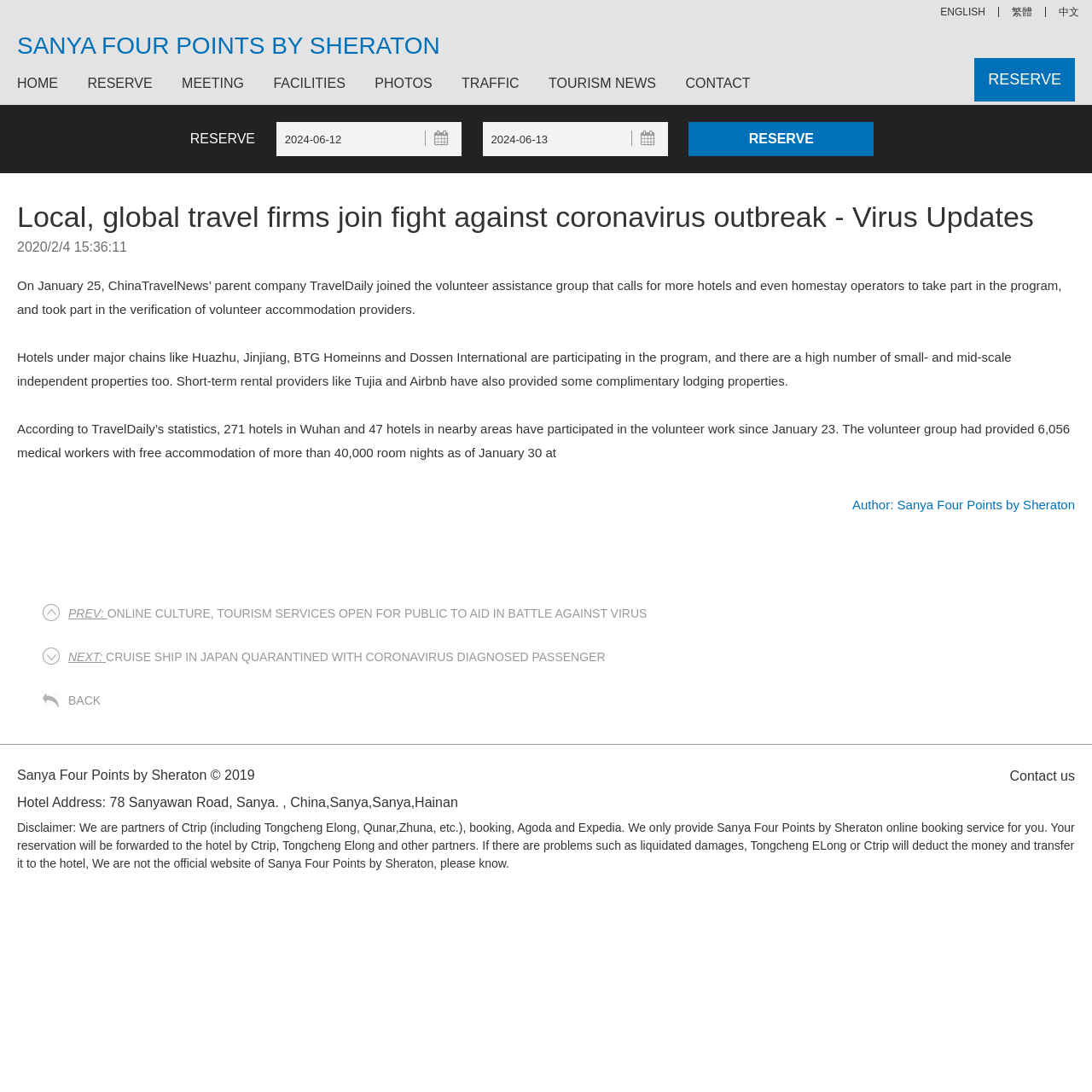Find the bounding box coordinates of the element you need to click on to perform this action: 'Read the tourism news'. The coordinates should be represented by four float values between 0 and 1, in the format [left, top, right, bottom].

[0.491, 0.067, 0.613, 0.086]